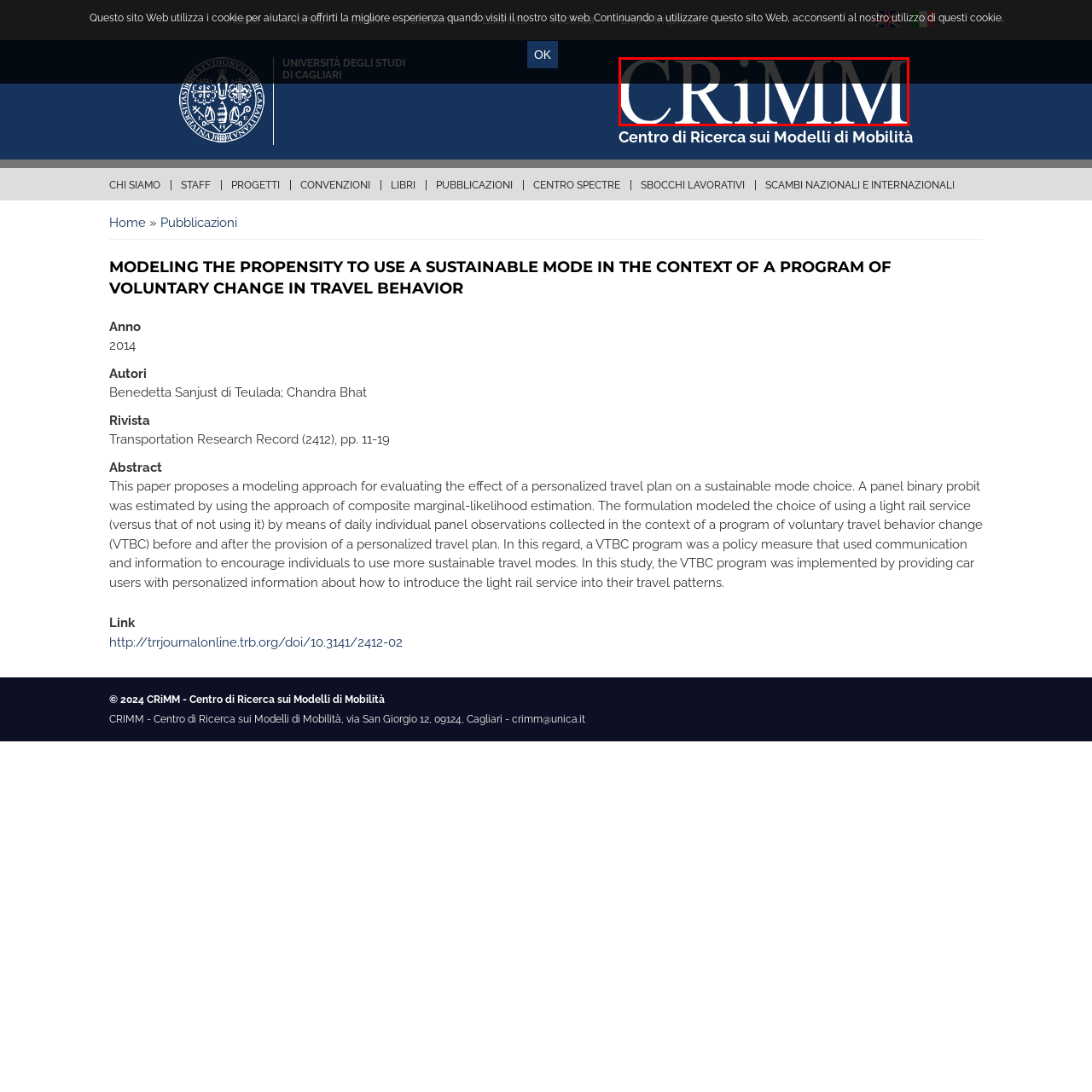Illustrate the image within the red boundary with a detailed caption.

This image features the stylized logo of CRiMM (Centro di Ricerca sui Modelli di Mobilità), an institution dedicated to research in mobility models. The logo is presented with a combination of bold and elegant typography, showcasing the acronym "CRiMM" prominently against a contrasting background. This visual branding signifies the center's focus on sustainable travel behavior and the development of innovative solutions in transportation research. The design reflects professionalism and a commitment to advancing knowledge in mobility patterns and behaviors.